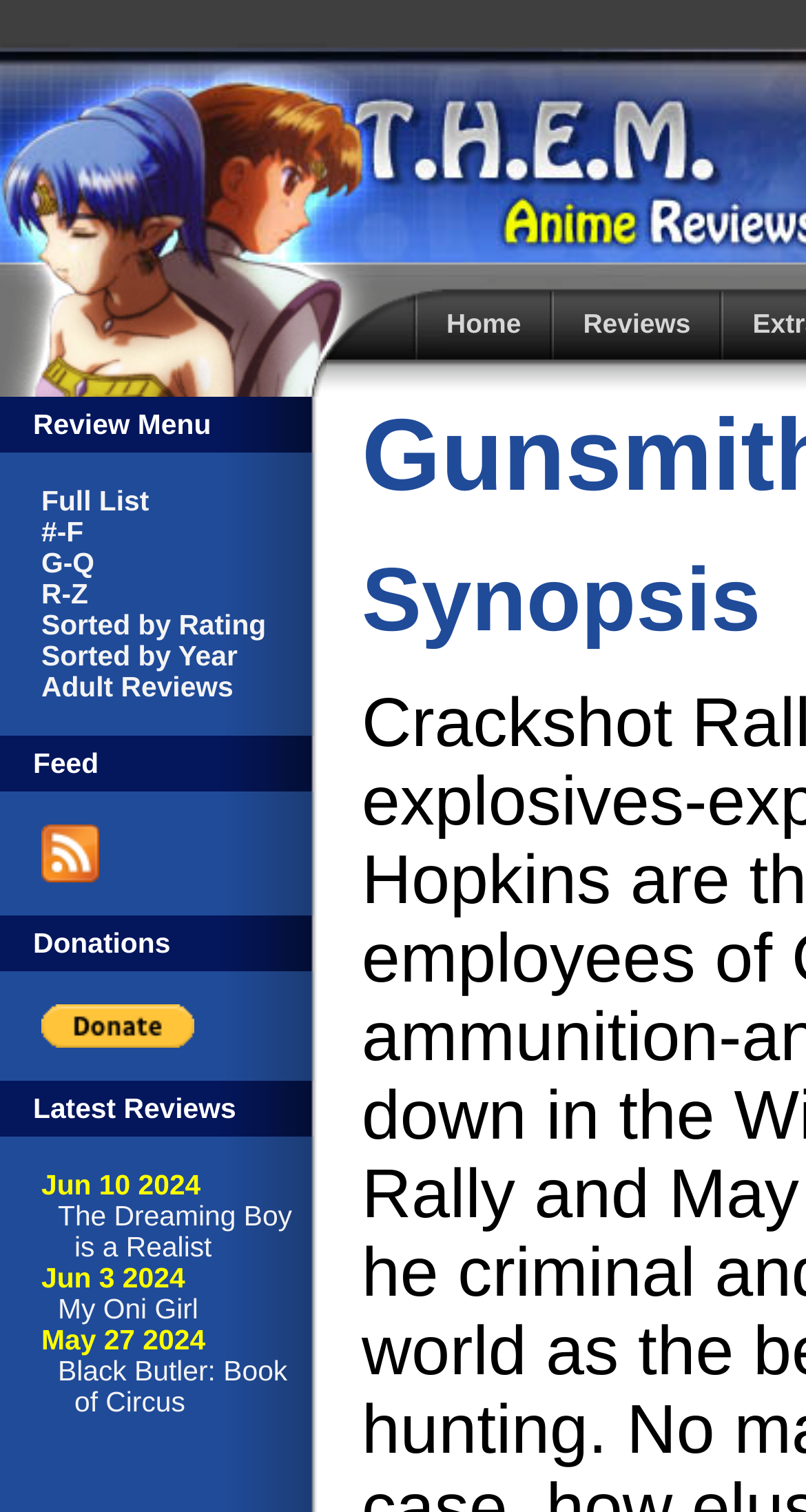Respond to the question below with a single word or phrase:
How many links are there in the 'Full List' section?

5